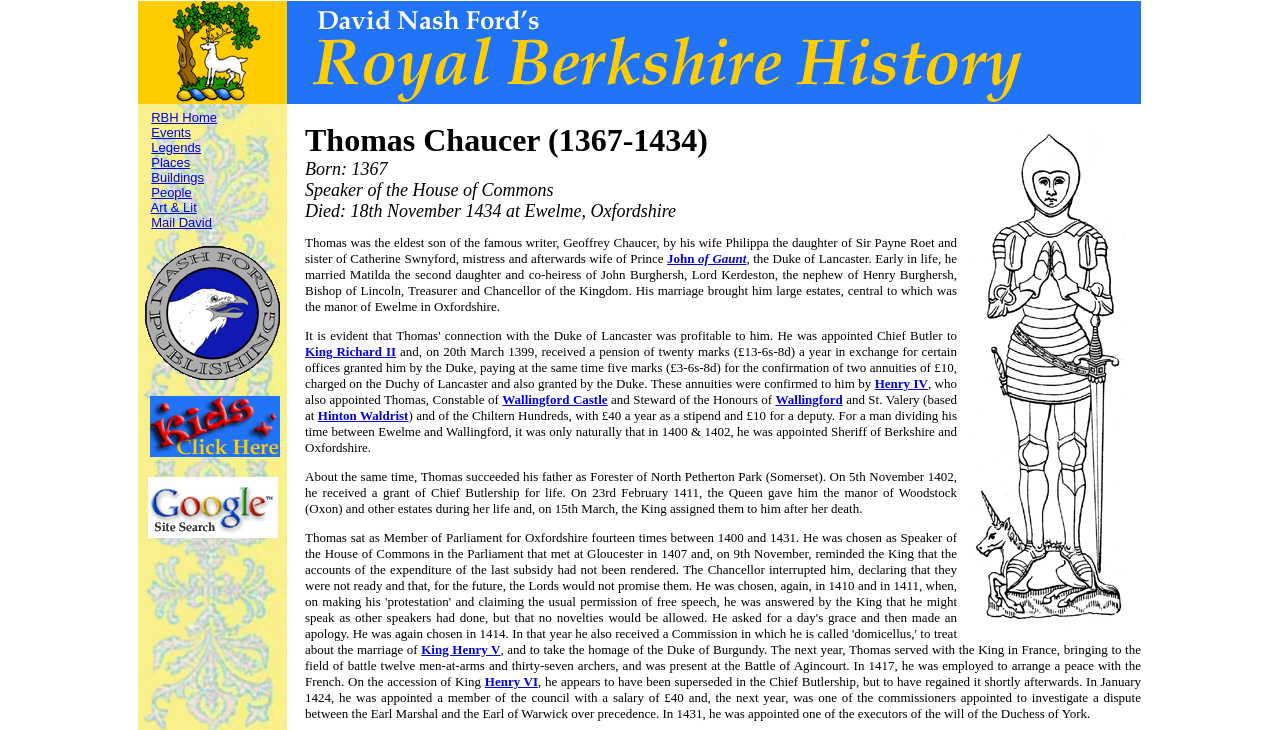Explain in detail what is displayed on the webpage.

This webpage is about the biography of Thomas Chaucer, son of the famous writer Geoffrey Chaucer. At the top, there is a crest of the Royal County of Berkshire and an image of David Nash Ford's Royal Berkshire History. Below these images, there is a table with a navigation menu that includes links to various sections of the website, such as RBH Home, Events, Legends, and more.

On the left side of the page, there is an antique print of Thomas Chaucer from his brass in Ewelme Church. Below the image, there are several paragraphs of text that describe Thomas Chaucer's life, including his birth and death dates, his occupation as Speaker of the House of Commons, and his marriage to Matilda Burghersh. The text also mentions his connections to King Richard II, King Henry IV, and King Henry V, and his roles as Constable of Wallingford Castle and Steward of the Honours of Wallingford.

Throughout the text, there are links to other relevant pages, such as biographies of King John of Gaunt, King Richard II, King Henry IV, and King Henry V. The text also mentions Thomas Chaucer's appointments as Sheriff of Berkshire and Oxfordshire, Forester of North Petherton Park, and Chief Butlership for life. Additionally, it describes his military service in France, including the Battle of Agincourt, and his role in arranging a peace with the French.